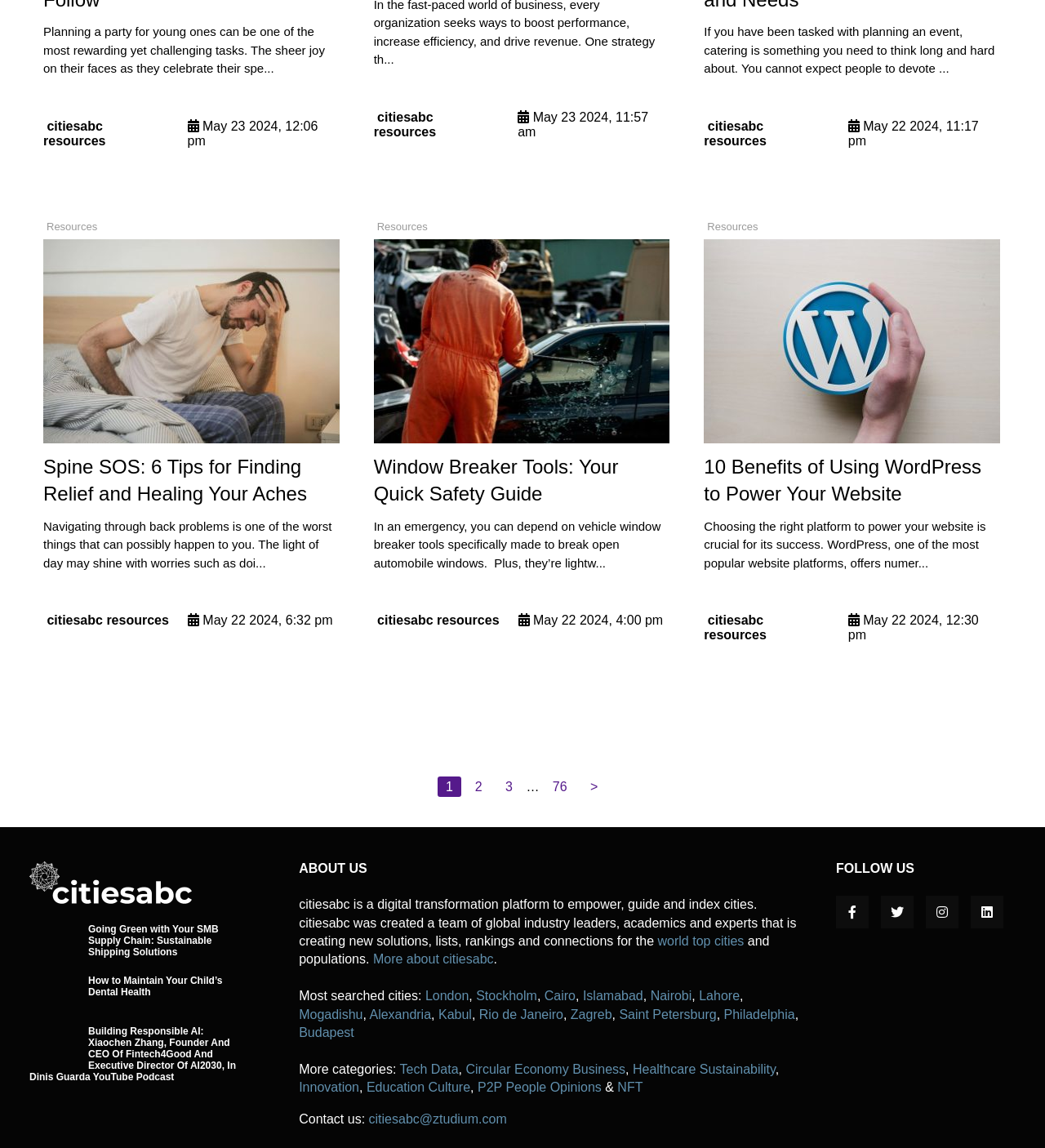How many pages are there in the pagination?
Using the visual information, respond with a single word or phrase.

76